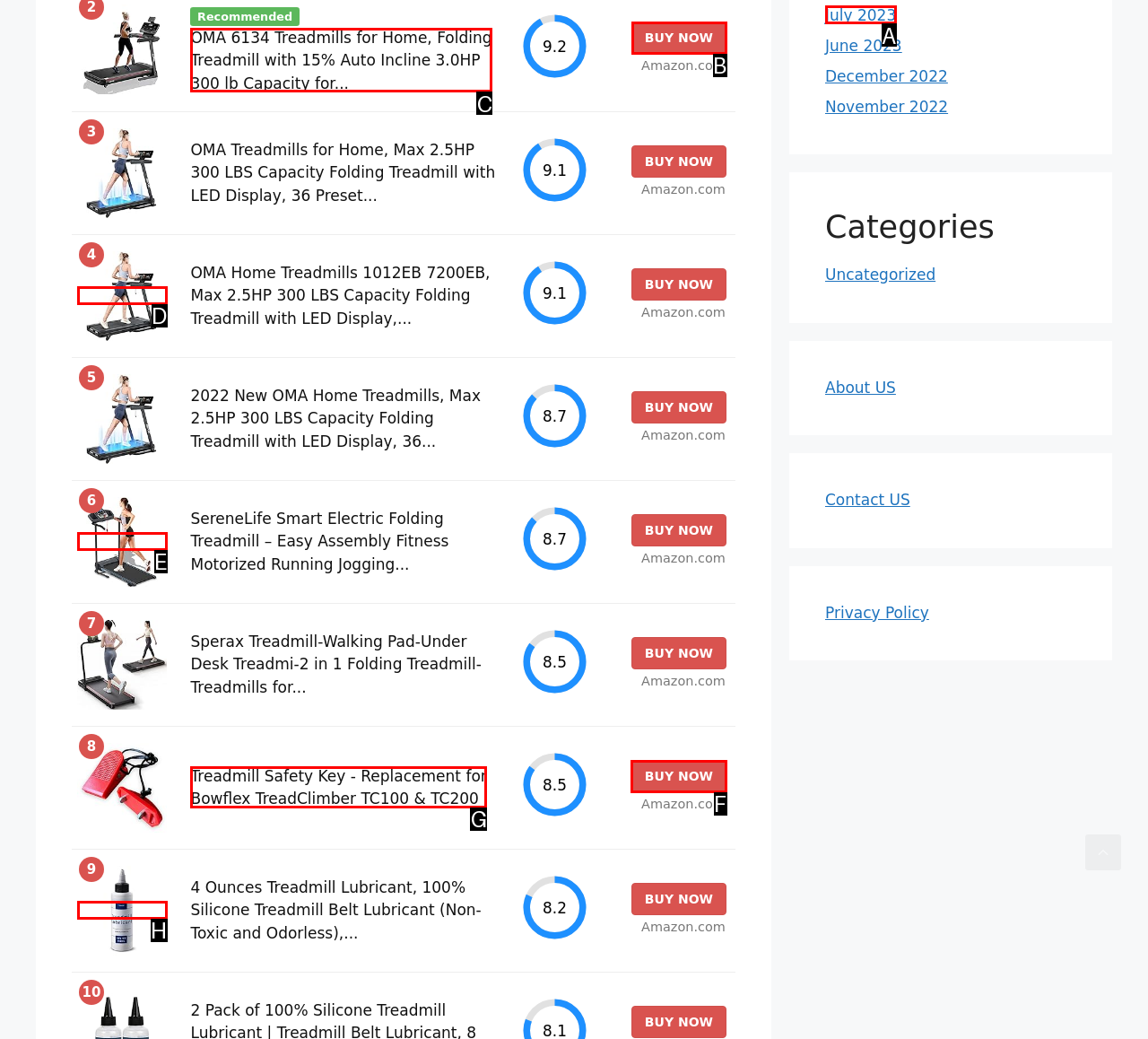Choose the UI element you need to click to carry out the task: Click the 'BUY NOW' button.
Respond with the corresponding option's letter.

B